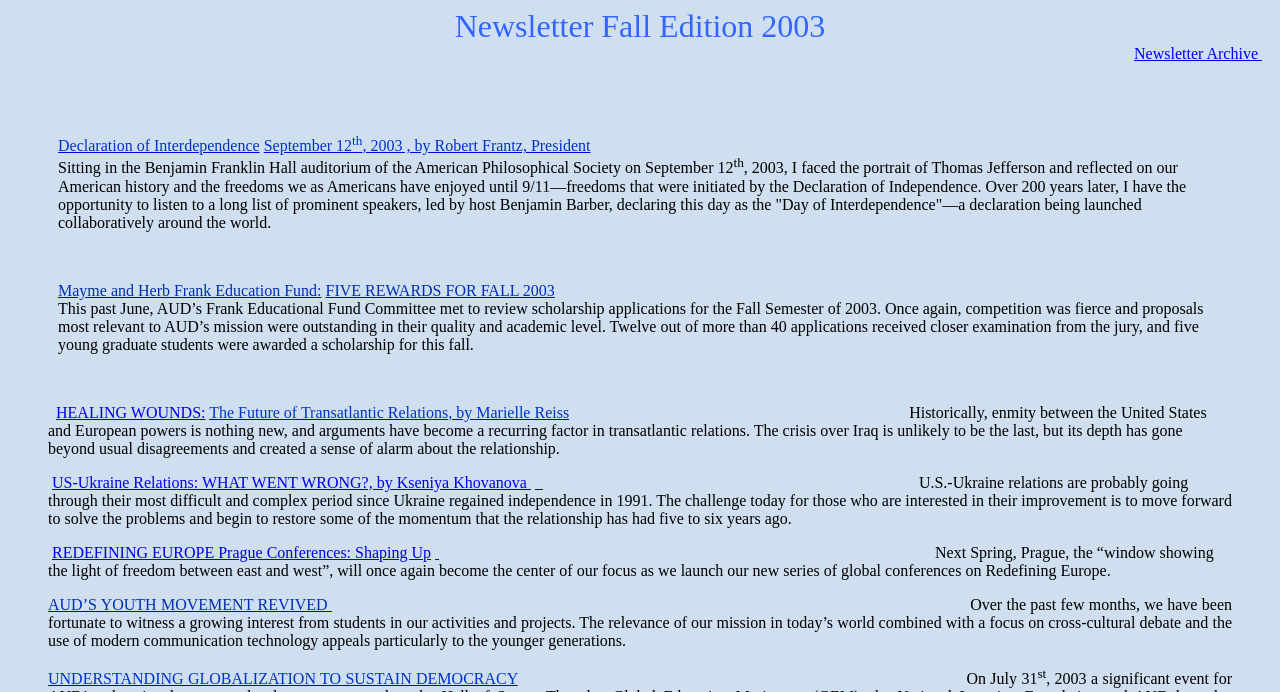Find the bounding box coordinates of the area that needs to be clicked in order to achieve the following instruction: "Search in the search bar". The coordinates should be specified as four float numbers between 0 and 1, i.e., [left, top, right, bottom].

None